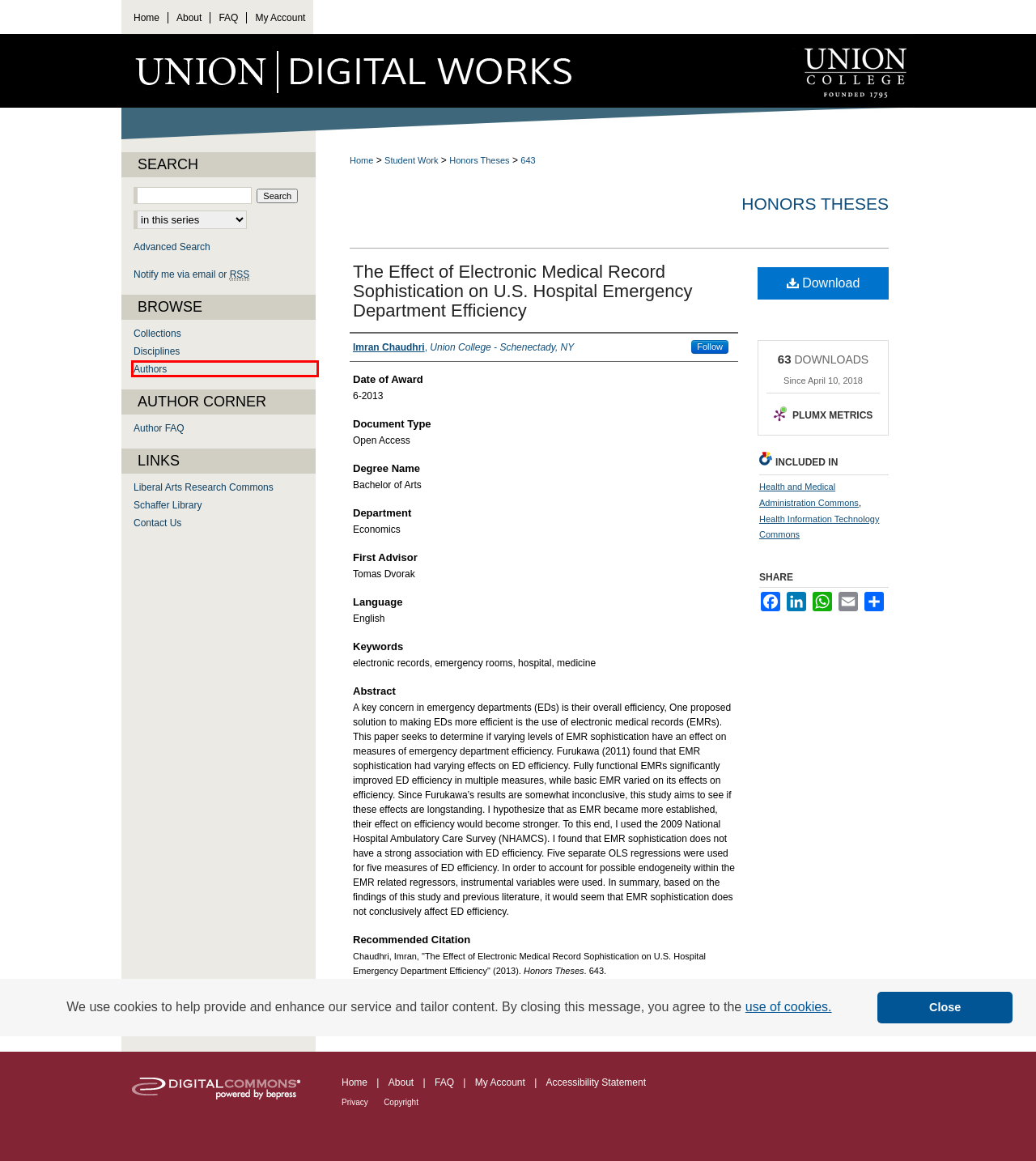You have a screenshot of a webpage with a red rectangle bounding box around a UI element. Choose the best description that matches the new page after clicking the element within the bounding box. The candidate descriptions are:
A. Union College - Schenectady, NY - Log in
B. About Institutional Repositories | Union | Digital Works - Union College Research
C. Liberal Arts Research Commons
D. Health Information Technology | Open Access Articles | Digital Commons Network™
E. Search
F. Browse by Research Unit, Center, or Department | Union | Digital Works - Union College Research
G. Browse by Author | Union | Digital Works - Union College Research
H. Union | Digital Works - Union College Research

G